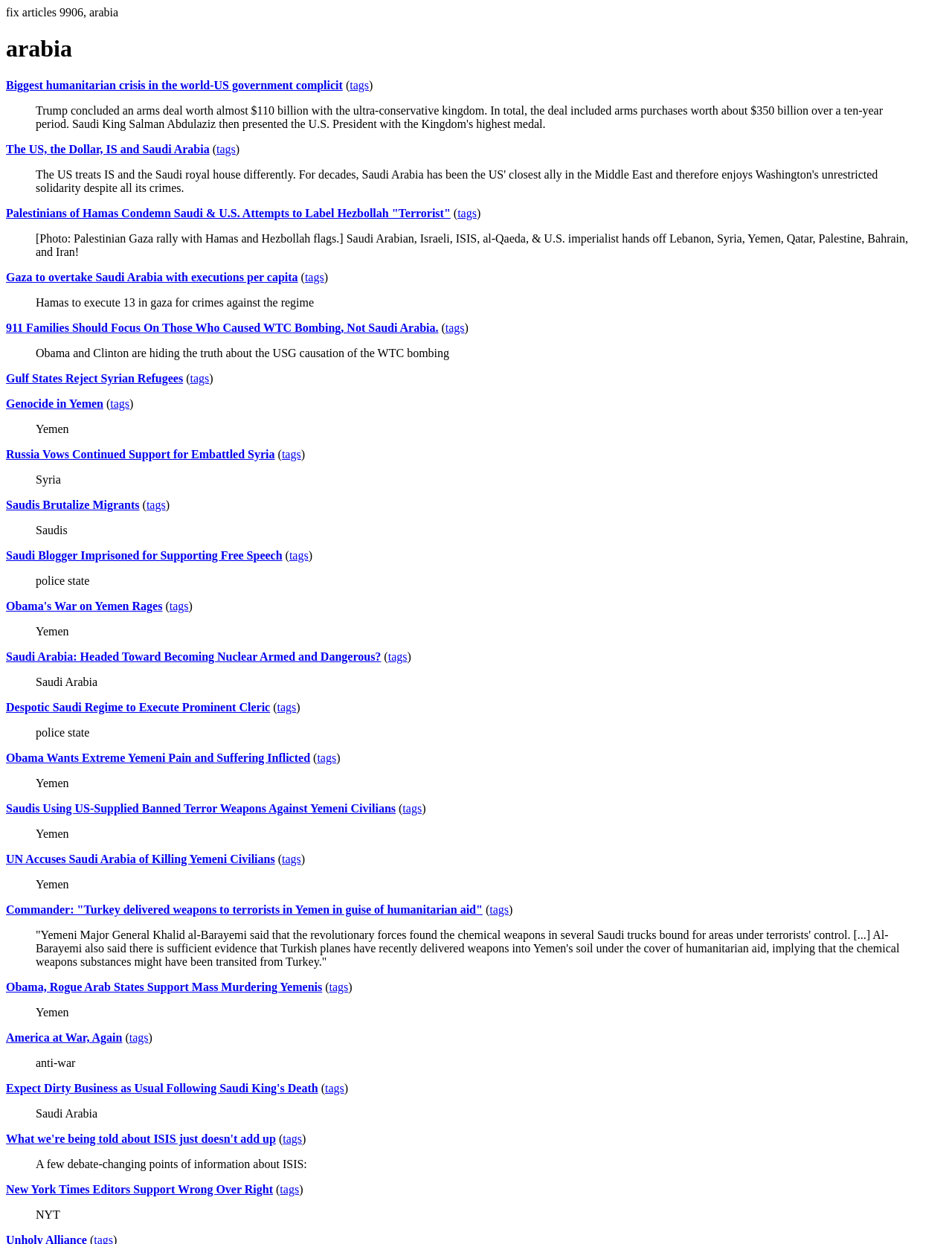How many articles are on this webpage?
Answer with a single word or phrase by referring to the visual content.

24